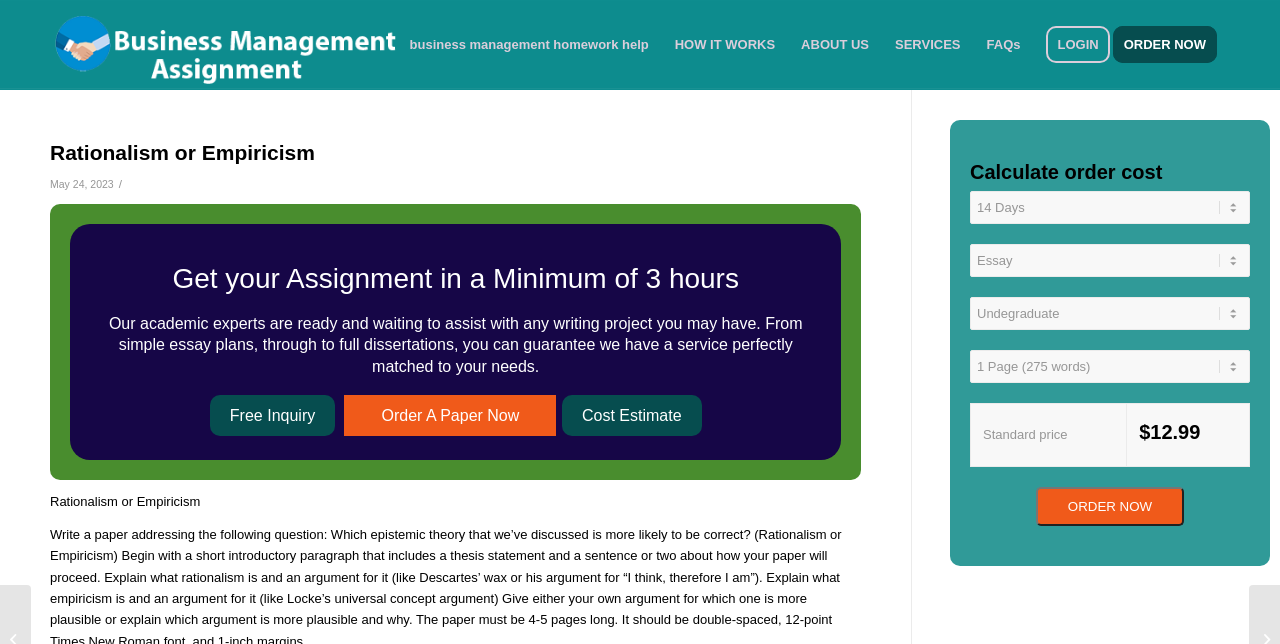What is the purpose of the 'Calculate order cost' section?
Using the image as a reference, answer the question with a short word or phrase.

To estimate order cost